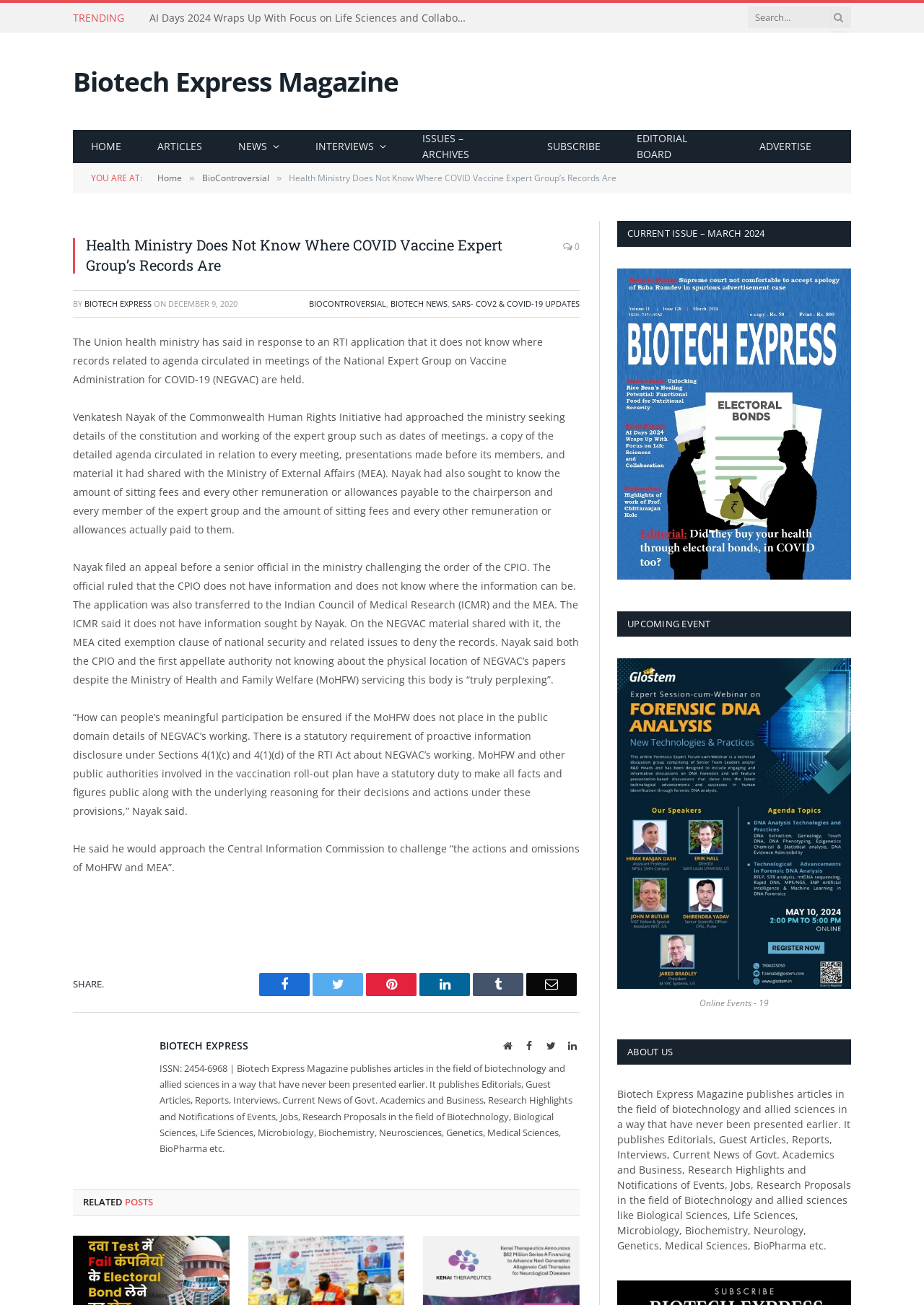Kindly determine the bounding box coordinates for the clickable area to achieve the given instruction: "Read about the current issue of March 2024".

[0.679, 0.175, 0.828, 0.184]